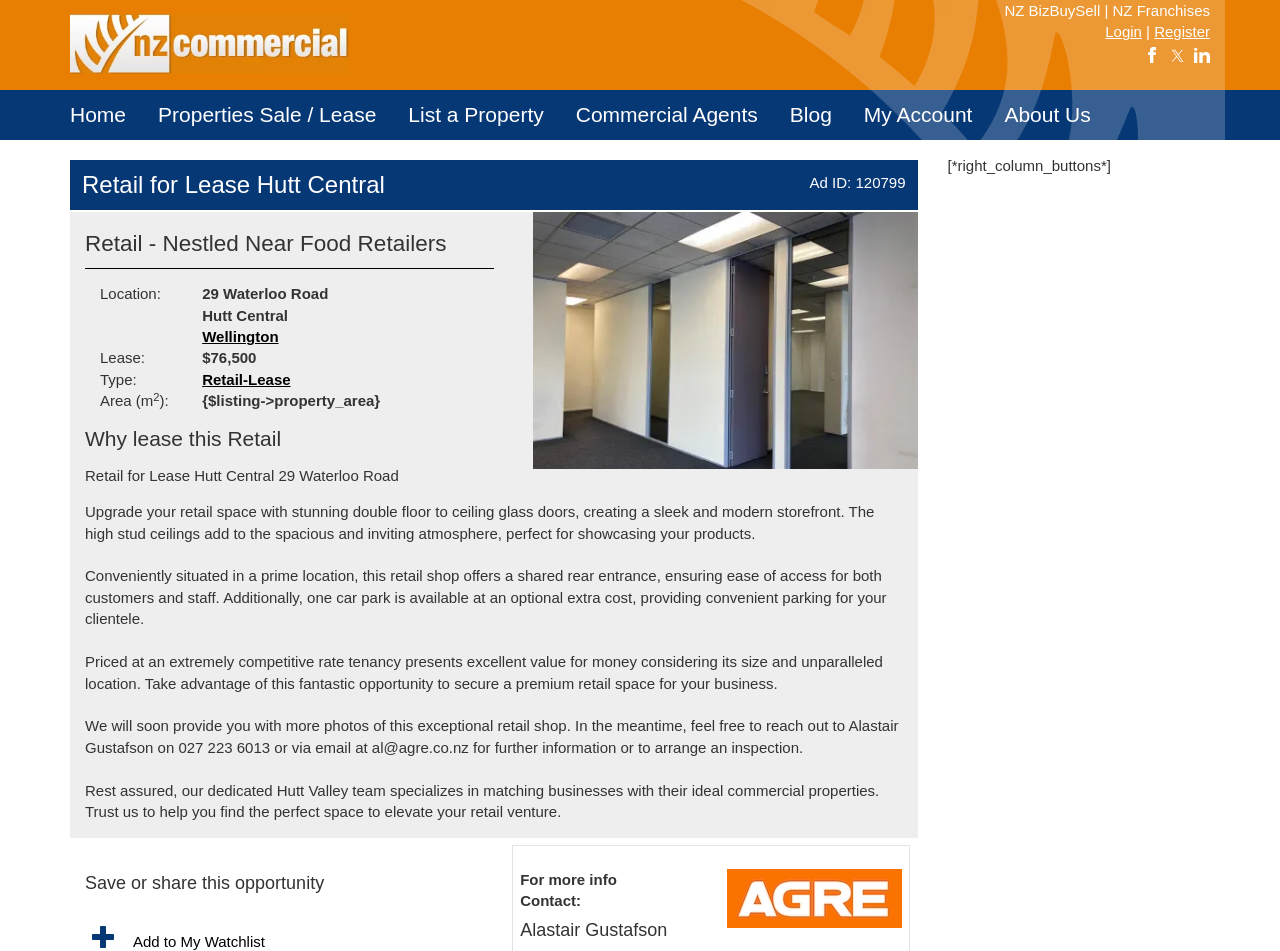Respond to the question below with a concise word or phrase:
What is the type of property for lease?

Retail-Lease